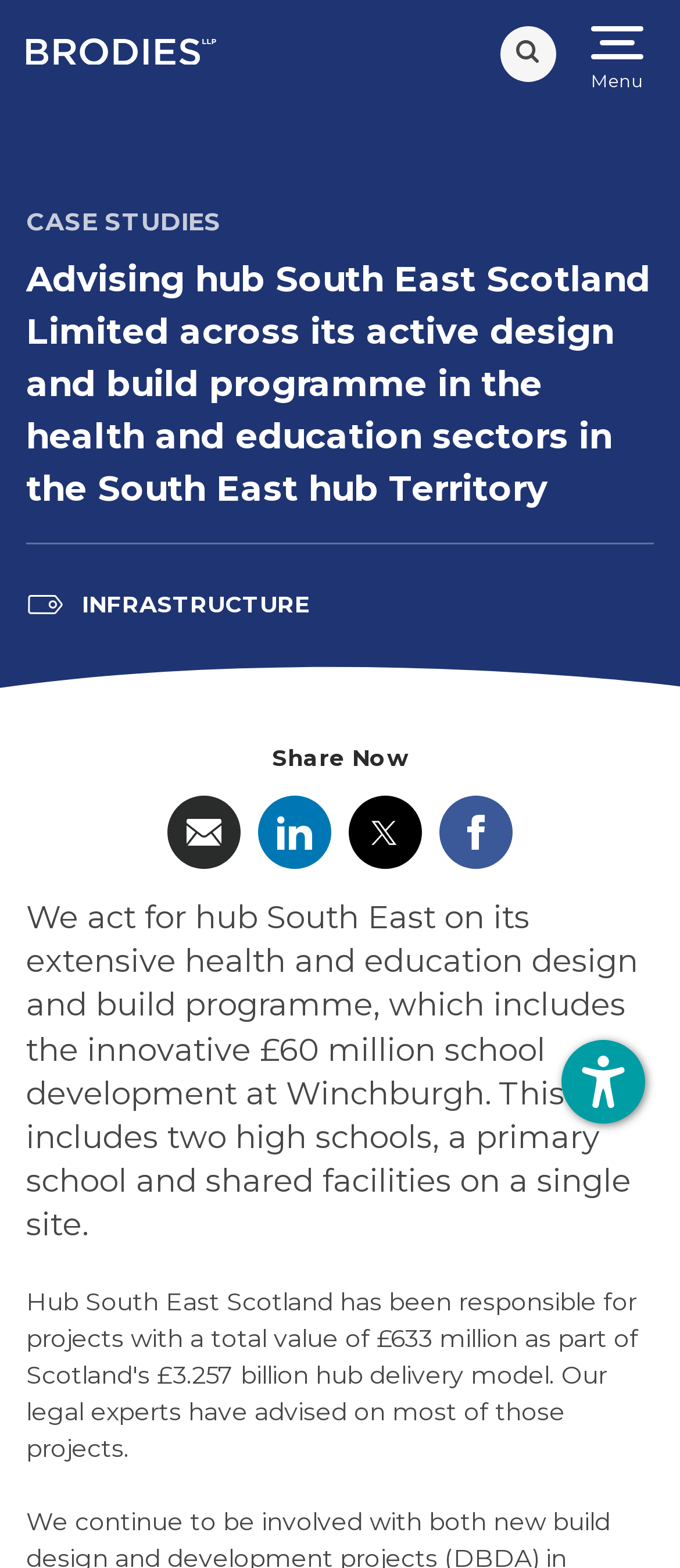Please mark the bounding box coordinates of the area that should be clicked to carry out the instruction: "Visit Aetna MRFs".

None